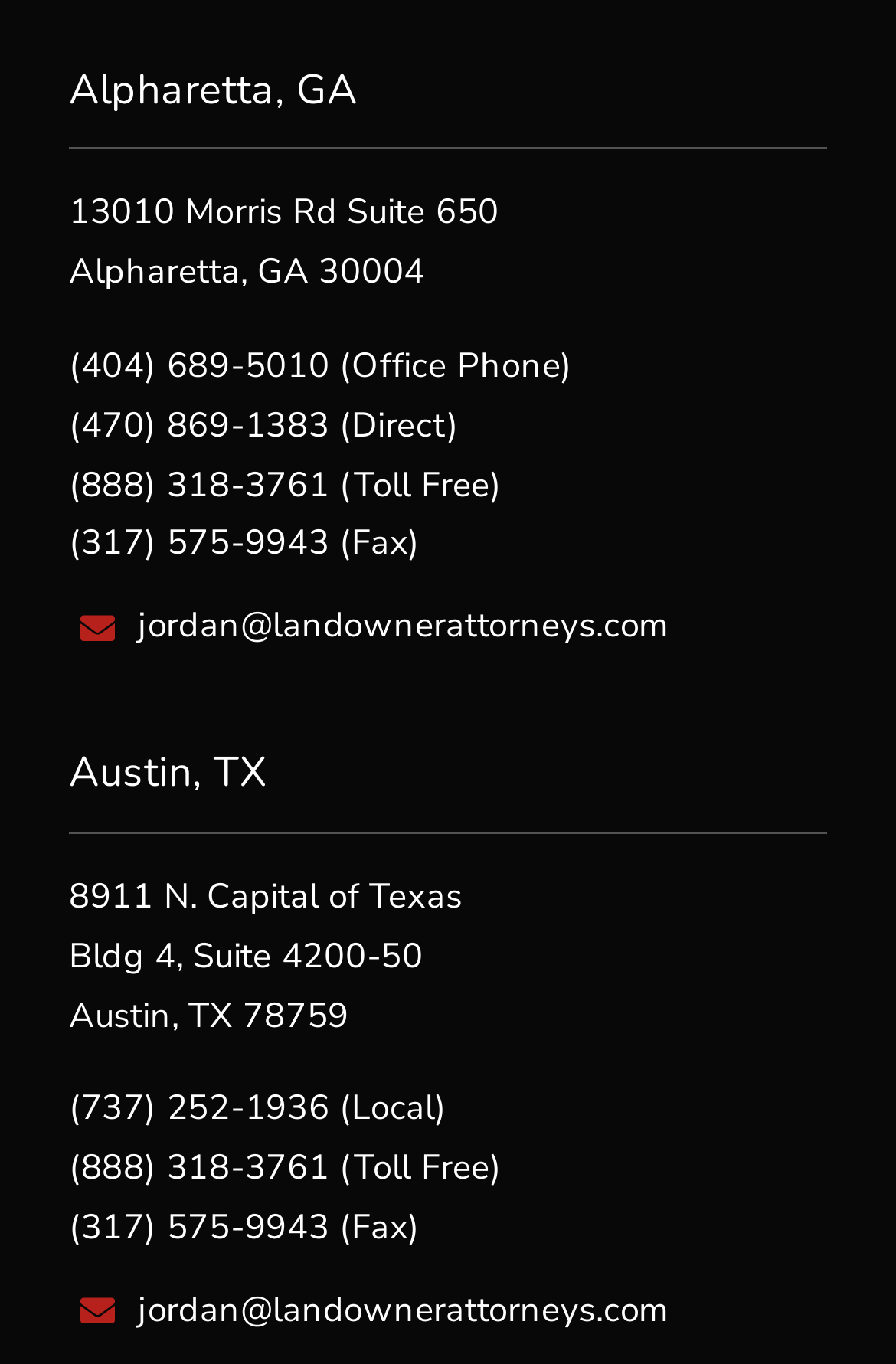Please determine the bounding box of the UI element that matches this description: (470) 869-1383 (Direct). The coordinates should be given as (top-left x, top-left y, bottom-right x, bottom-right y), with all values between 0 and 1.

[0.077, 0.295, 0.512, 0.328]